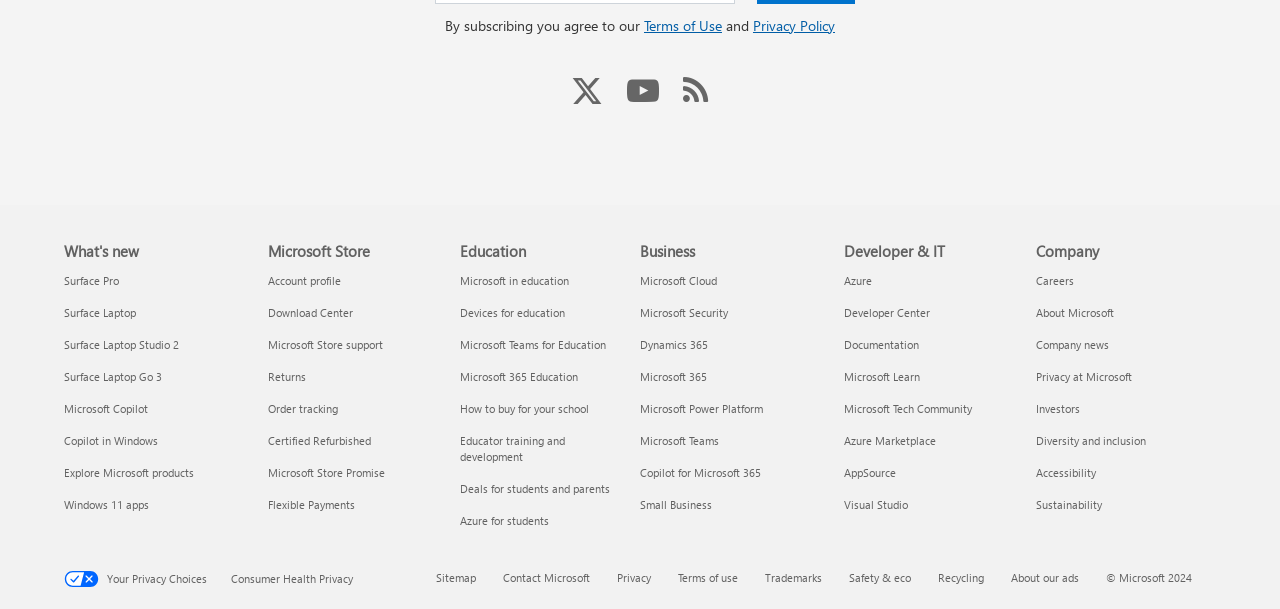Pinpoint the bounding box coordinates for the area that should be clicked to perform the following instruction: "Click on the 'Table' link".

[0.084, 0.002, 0.114, 0.038]